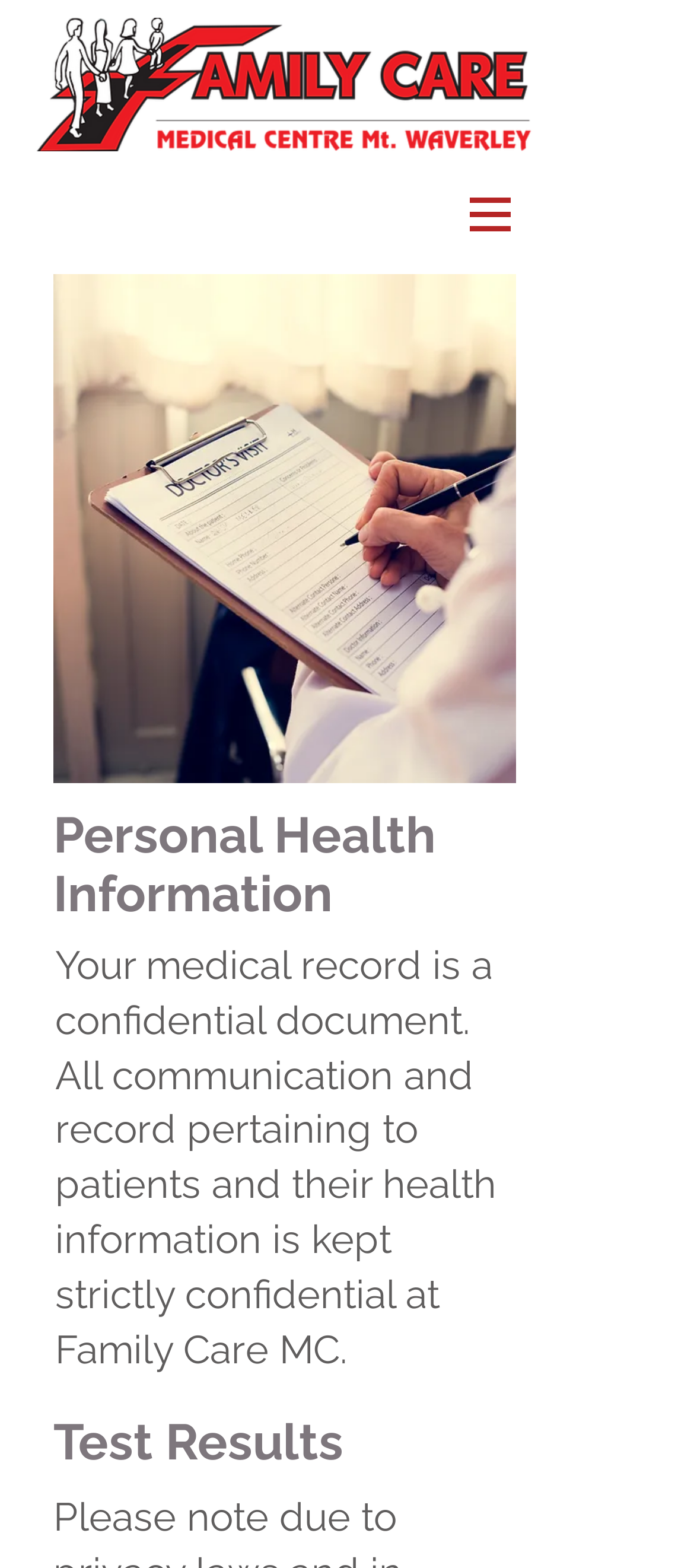What is the main image on the webpage?
Give a single word or phrase as your answer by examining the image.

Doctor at hospital